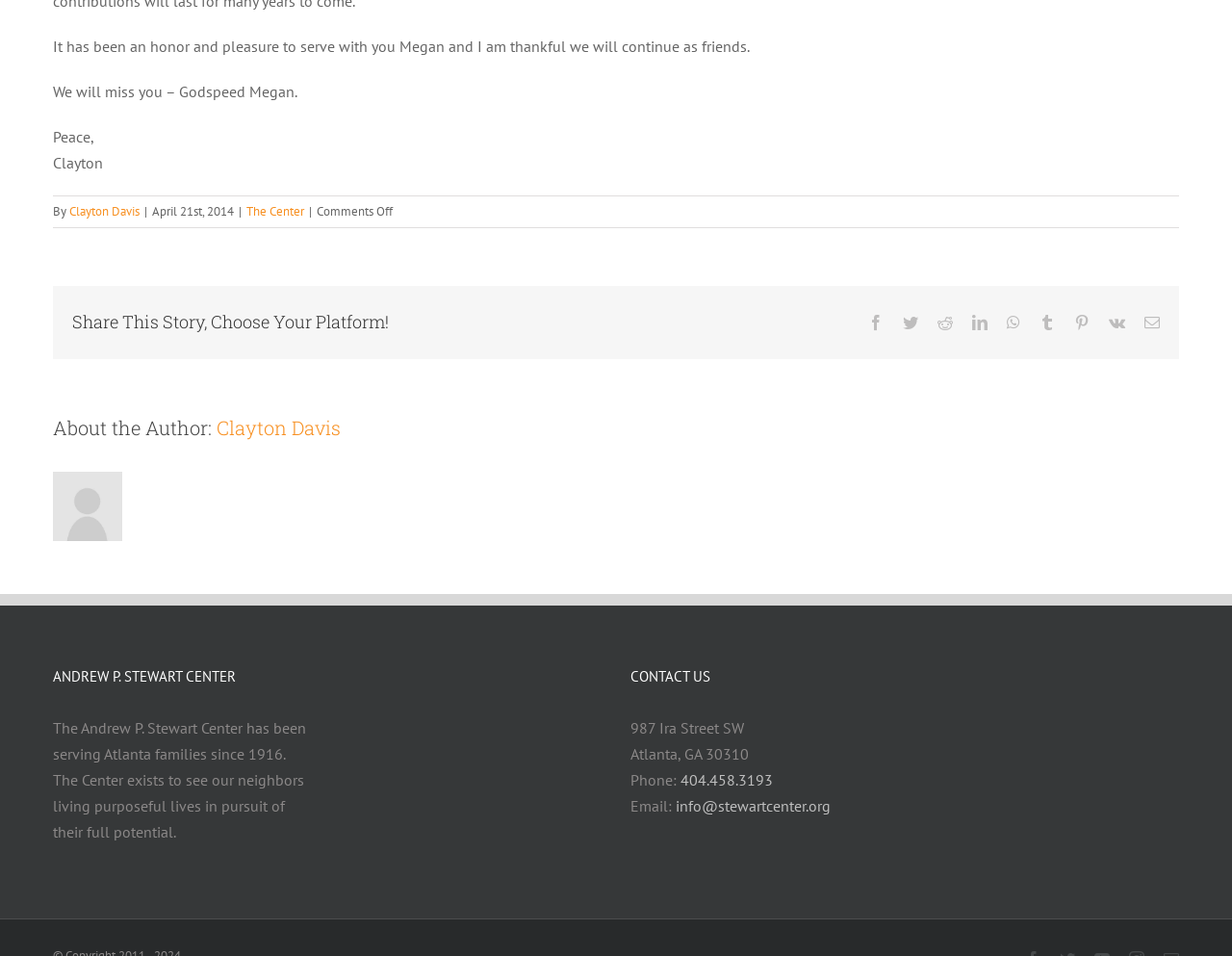Who wrote the article 'Such a Time as This'?
Refer to the image and provide a thorough answer to the question.

The answer can be found by looking at the author information section, where it says 'About the Author: Clayton Davis' and also mentions the article title 'Such a Time as This'.